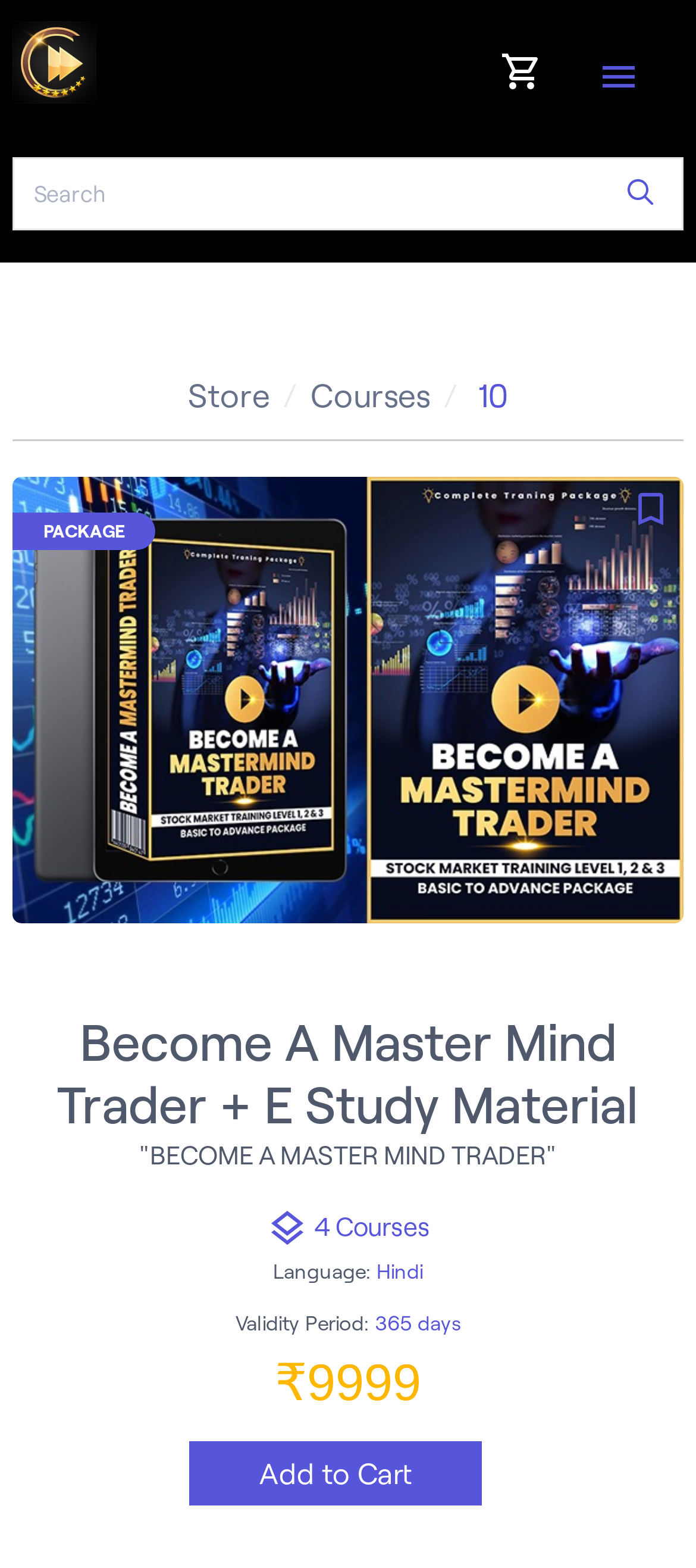Please indicate the bounding box coordinates of the element's region to be clicked to achieve the instruction: "add to wishlist". Provide the coordinates as four float numbers between 0 and 1, i.e., [left, top, right, bottom].

[0.889, 0.304, 0.982, 0.345]